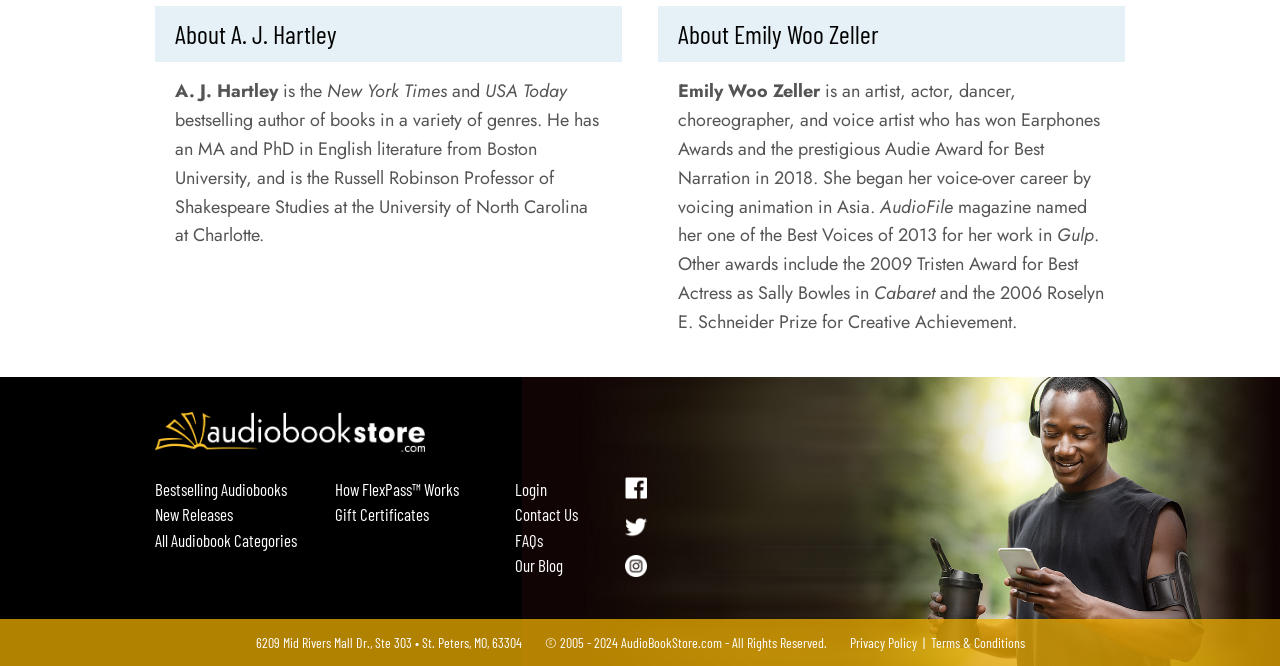Provide a short, one-word or phrase answer to the question below:
What is A. J. Hartley's profession?

Author